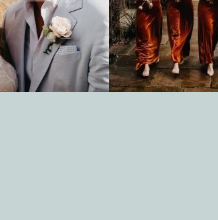How many bridesmaids are in the image?
Could you please answer the question thoroughly and with as much detail as possible?

The caption does not provide a specific number of bridesmaids, only describing them as a 'group' of bridesmaids. Therefore, it is impossible to determine the exact number of bridesmaids in the image.